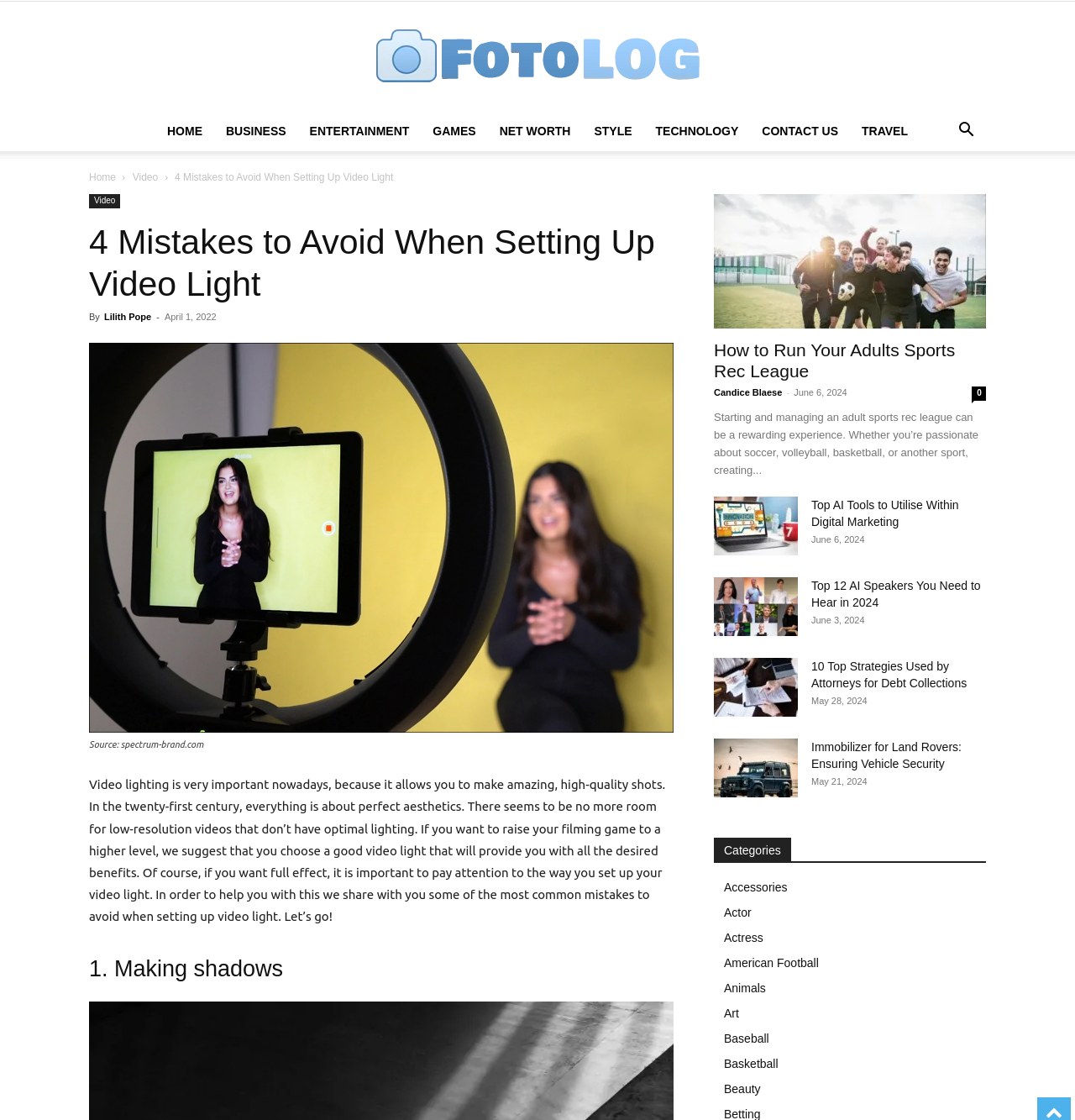Determine and generate the text content of the webpage's headline.

4 Mistakes to Avoid When Setting Up Video Light